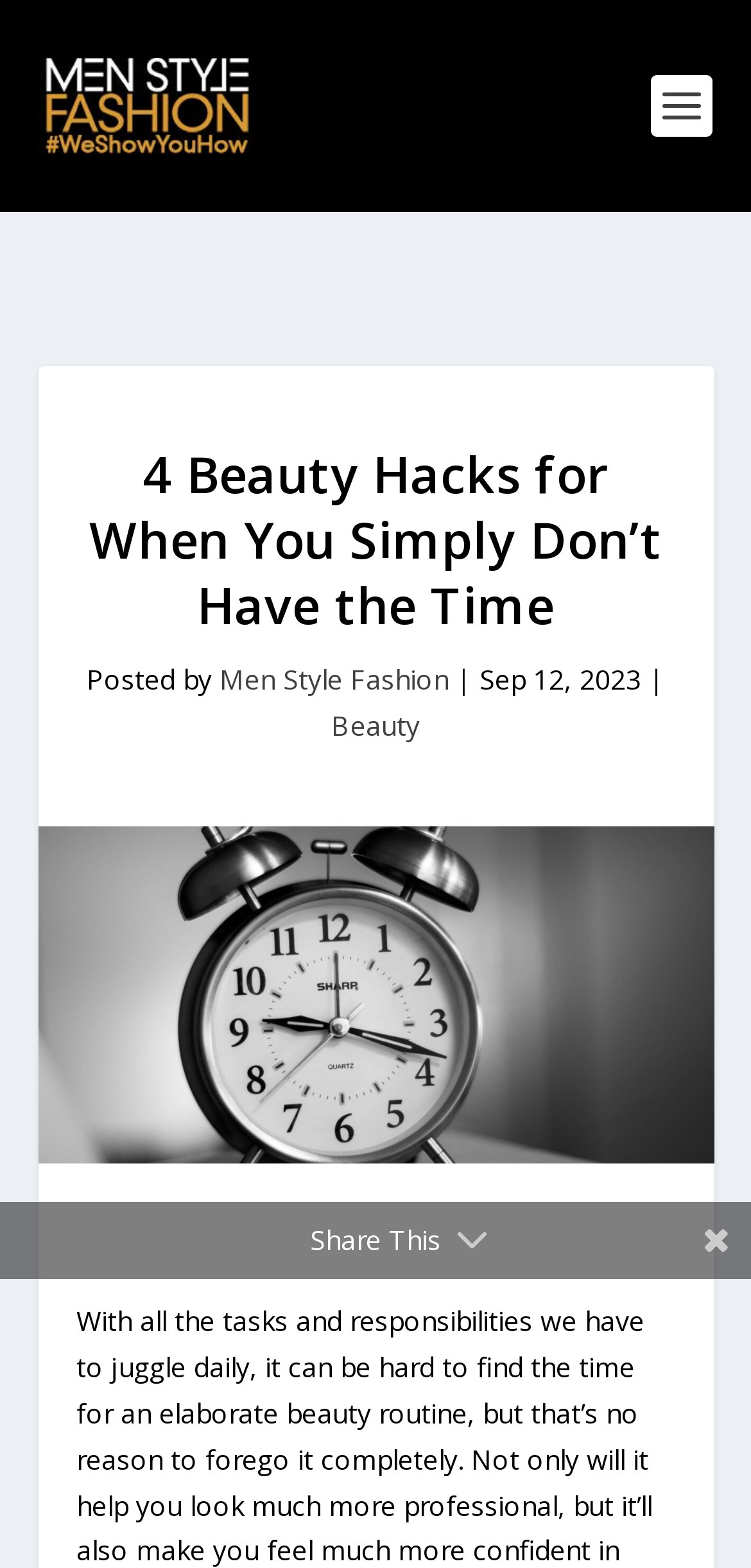Extract the main heading text from the webpage.

4 Beauty Hacks for When You Simply Don’t Have the Time